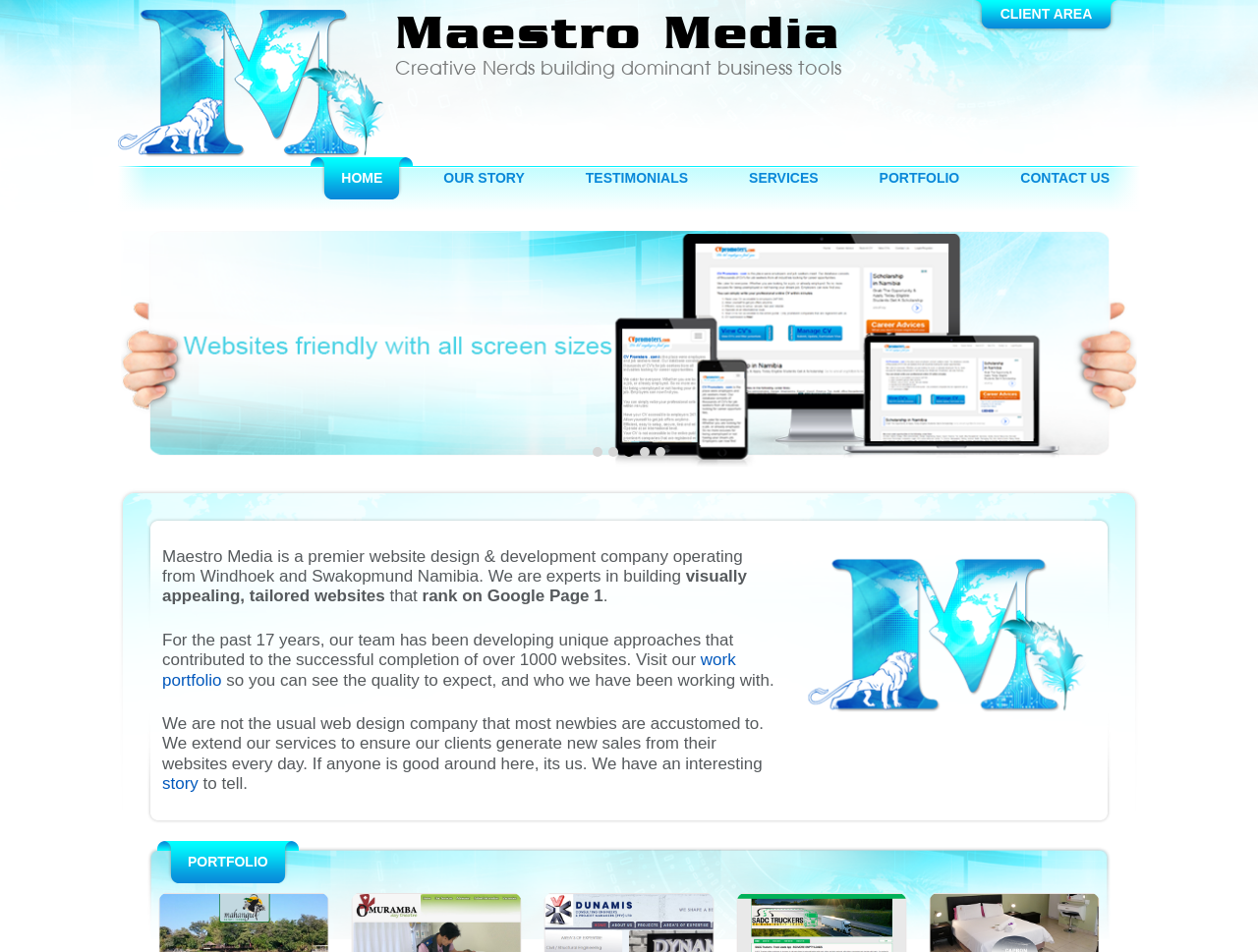Given the element description, predict the bounding box coordinates in the format (top-left x, top-left y, bottom-right x, bottom-right y). Make sure all values are between 0 and 1. Here is the element description: parent_node: Maestro Media

[0.094, 0.01, 0.314, 0.165]